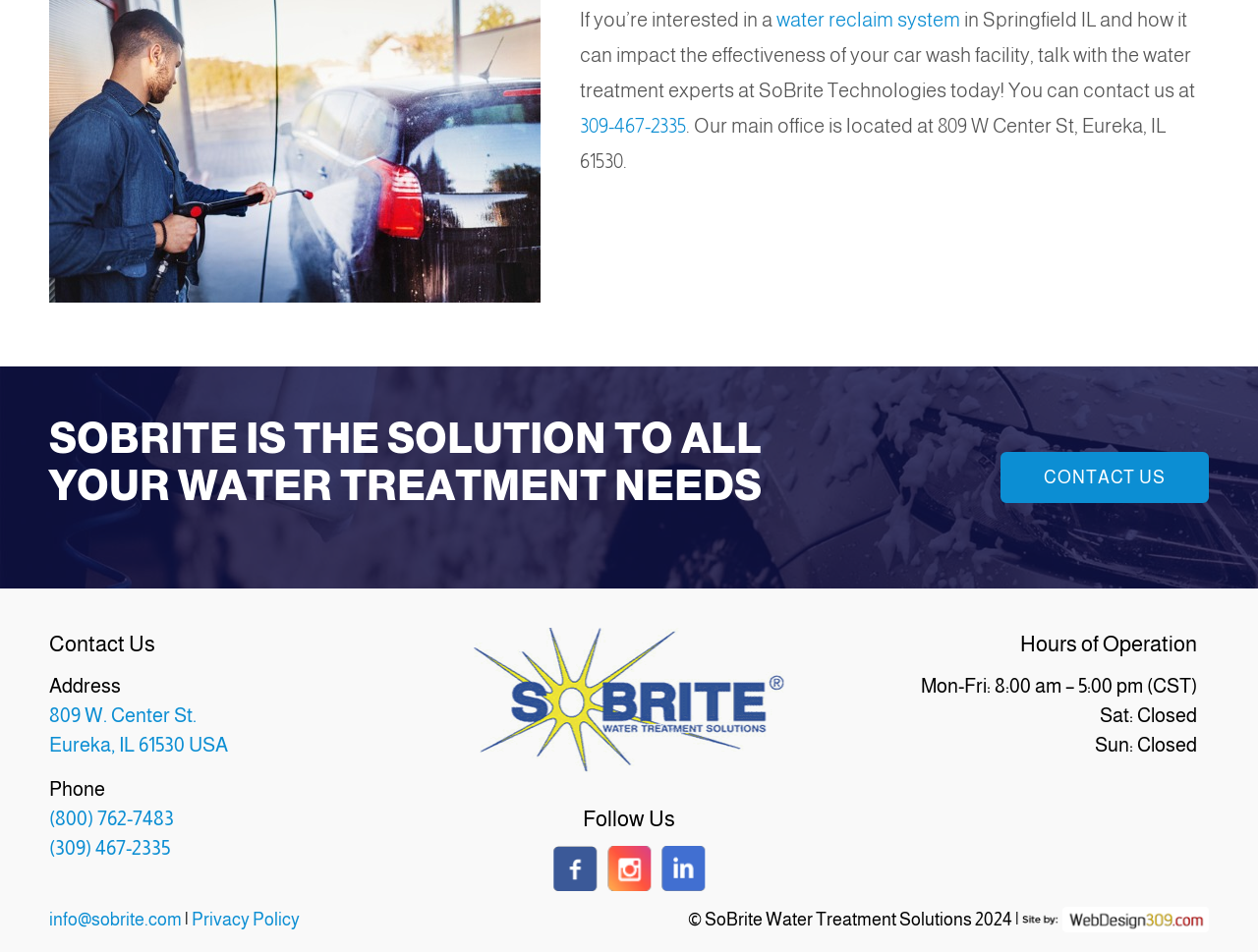Provide the bounding box coordinates of the section that needs to be clicked to accomplish the following instruction: "Contact SoBrite Technologies."

[0.461, 0.009, 0.95, 0.106]